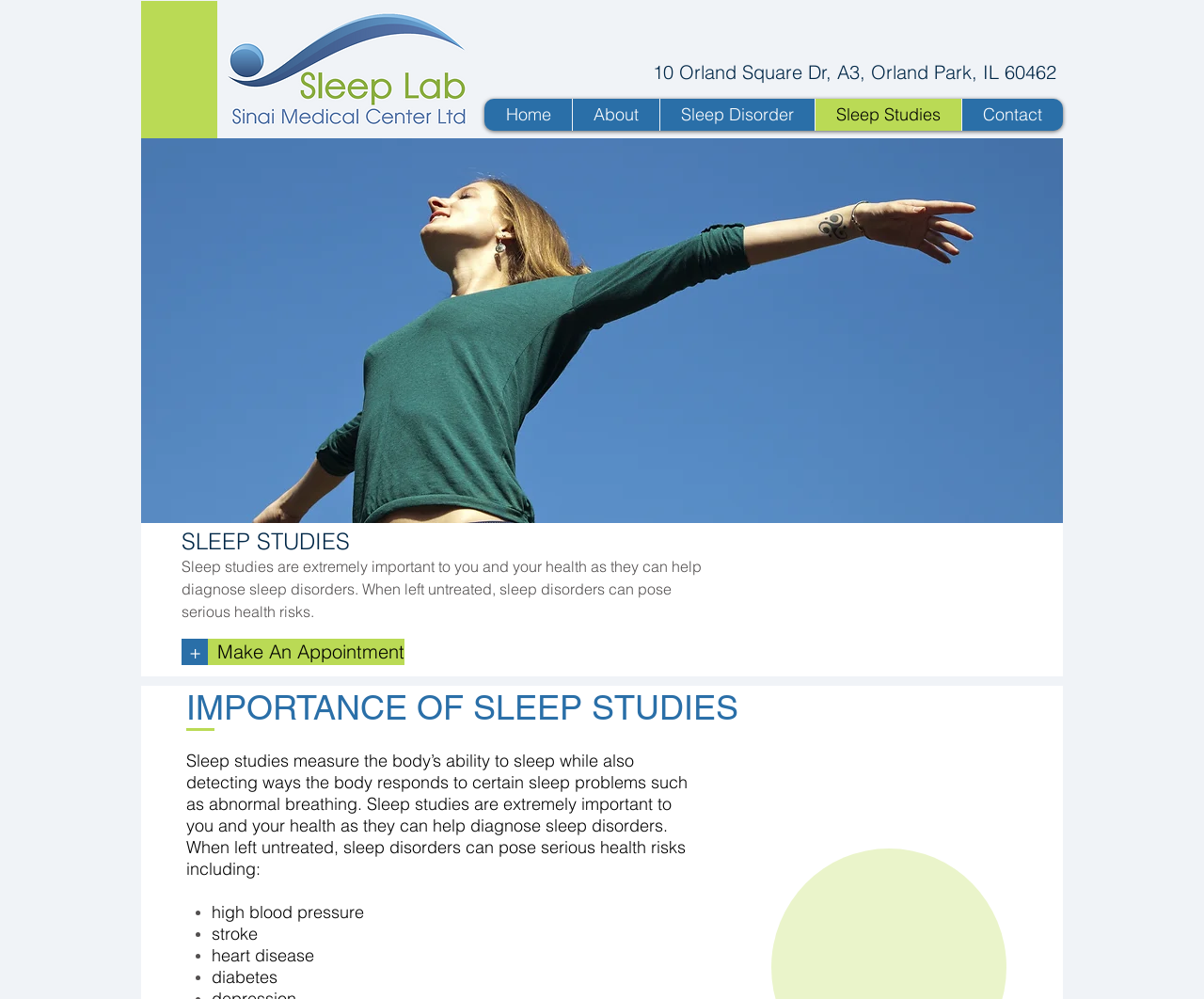Determine the bounding box coordinates for the UI element with the following description: "Contact". The coordinates should be four float numbers between 0 and 1, represented as [left, top, right, bottom].

[0.798, 0.099, 0.883, 0.131]